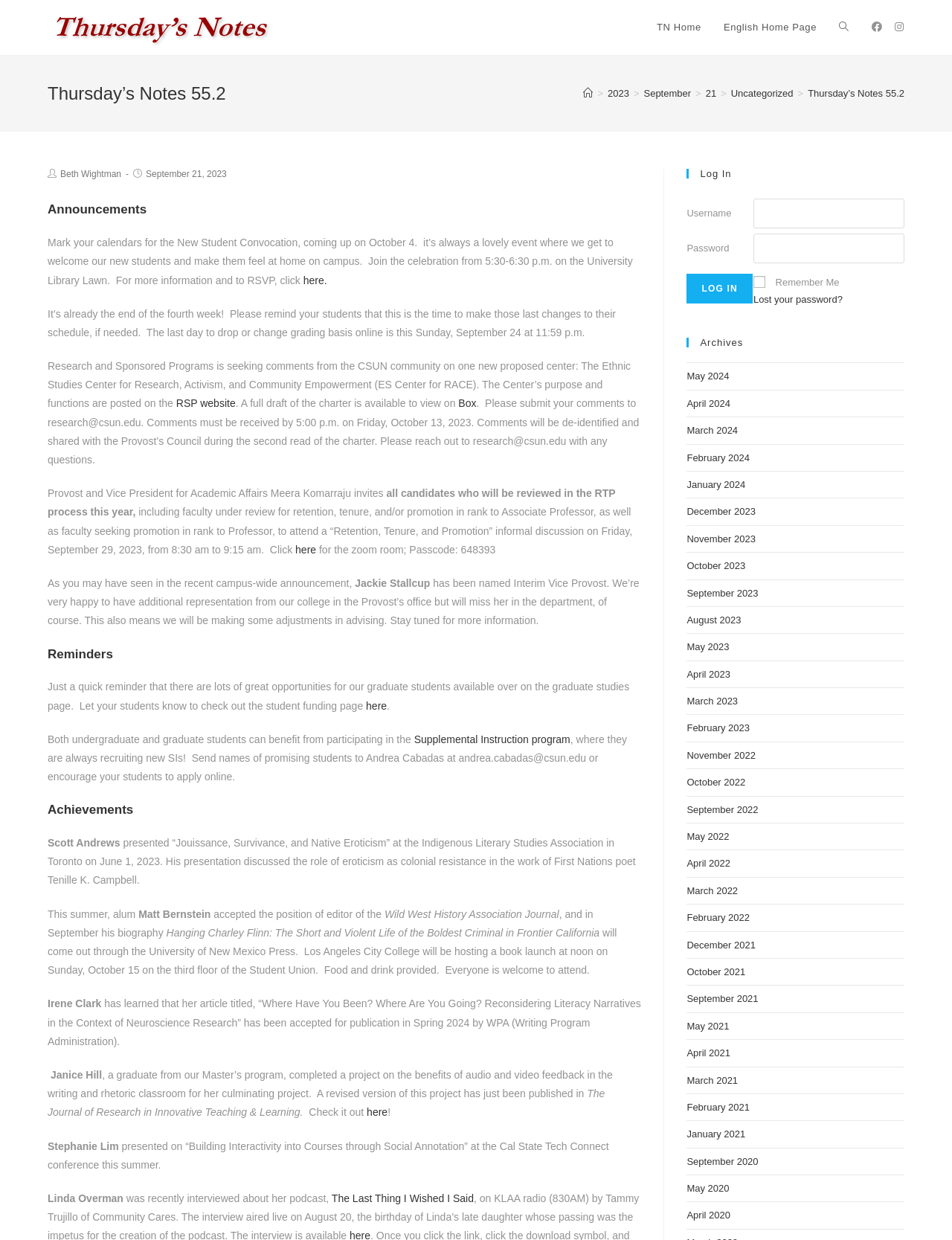Give a concise answer using only one word or phrase for this question:
Who is the author of the biography 'Hanging Charley Flinn'?

Matt Bernstein